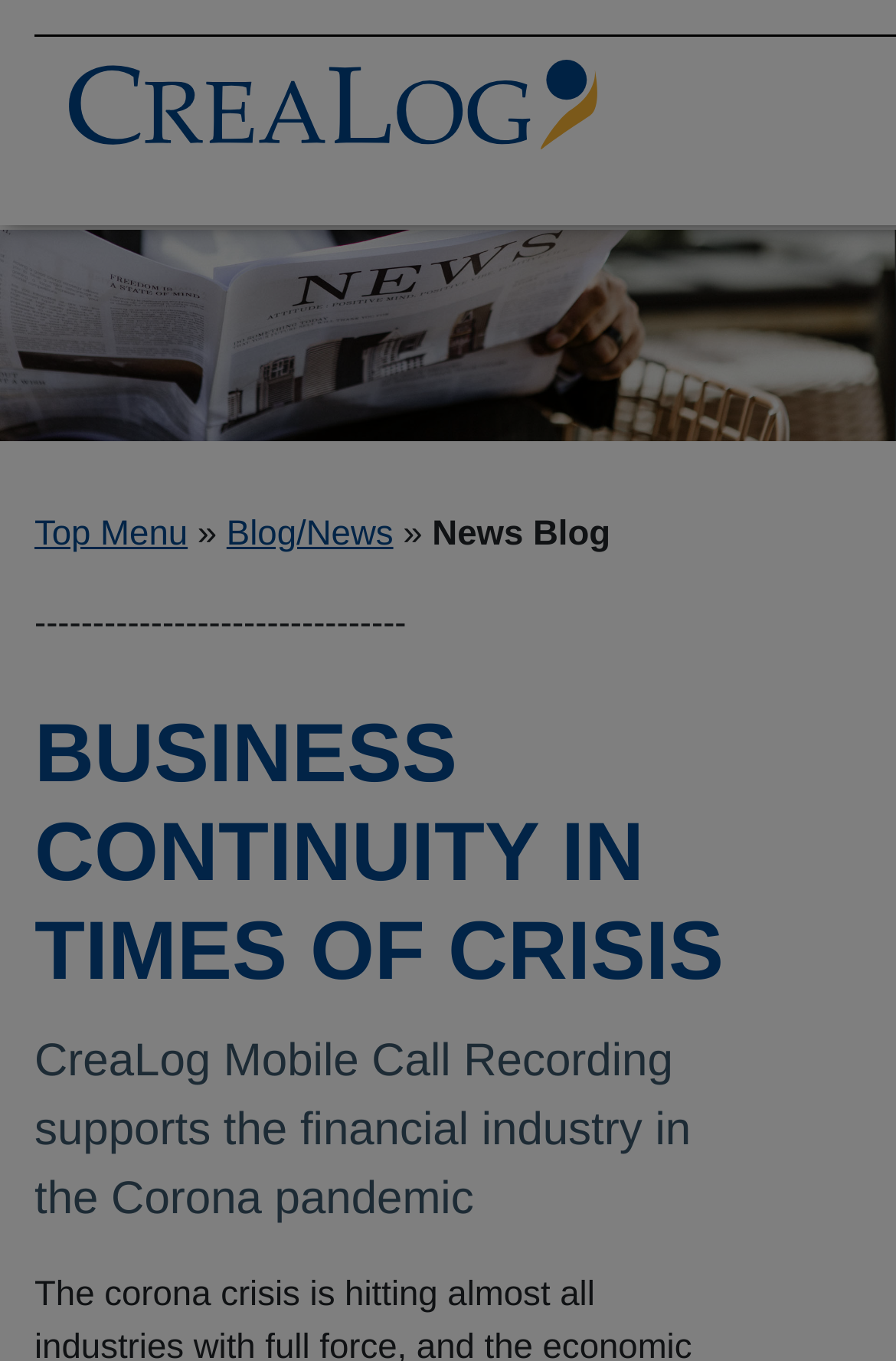Produce an extensive caption that describes everything on the webpage.

The webpage appears to be a news blog or article page from CreaLog Software-Entwicklung und Beratung GmbH. At the top left corner, there is a logo of the company, which is an image with a link to the company's website. 

Below the logo, there is a heading that reads "NEWS BLOG". To the right of the heading, there is a top menu with a link to "Blog/News" and a separator. 

Further down, there is a horizontal line that separates the top menu from the main content. The main content starts with a large heading that reads "BUSINESS CONTINUITY IN TIMES OF CRISIS". 

Below the main heading, there is a paragraph of text that summarizes the content of the article, stating that "CreaLog Mobile Call Recording supports the financial industry in the Corona pandemic".